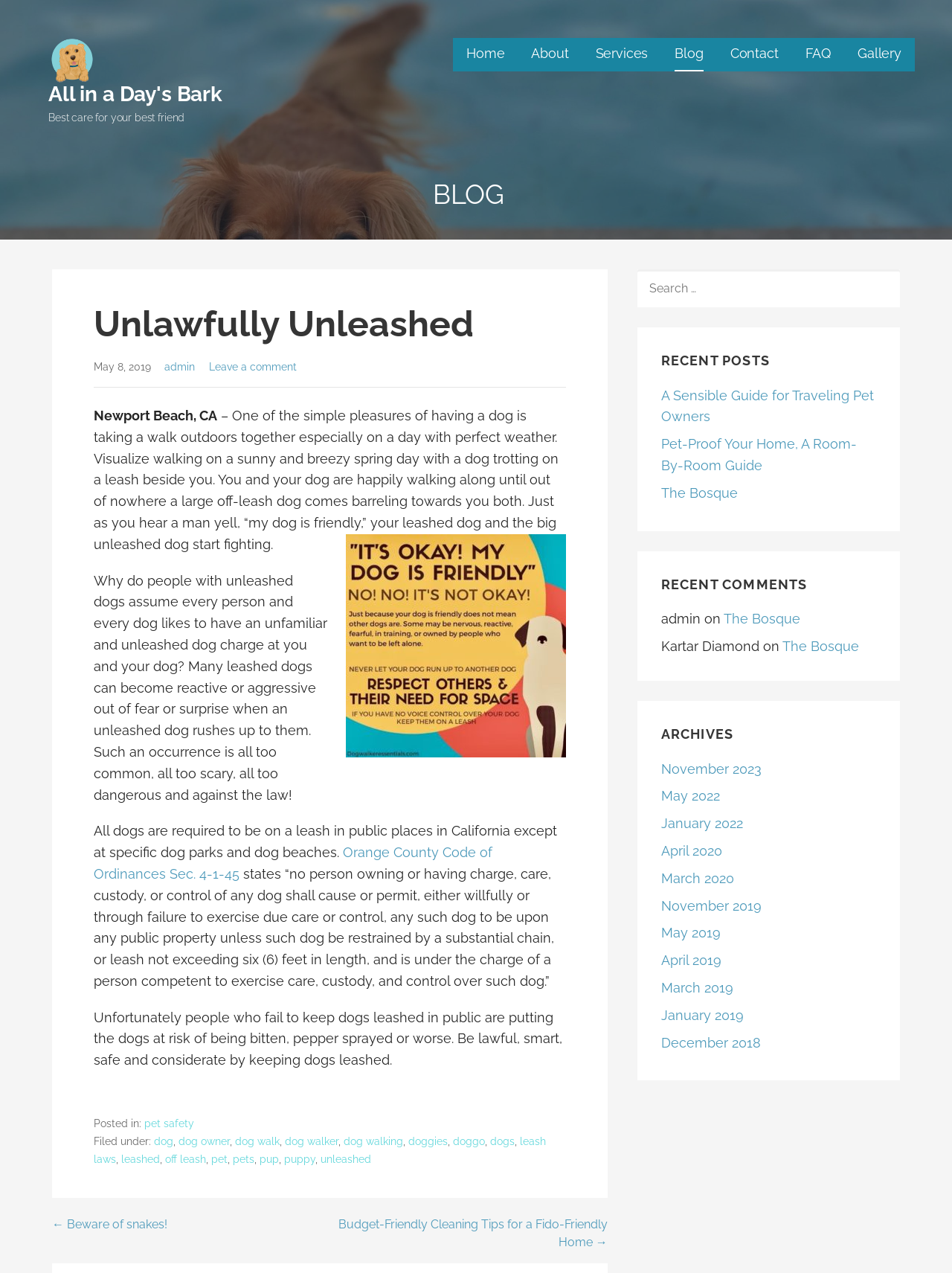Based on the image, please elaborate on the answer to the following question:
What is the name of the blog?

The name of the blog is 'Unlawfully Unleashed' as indicated by the title of the webpage and the heading of the blog post.